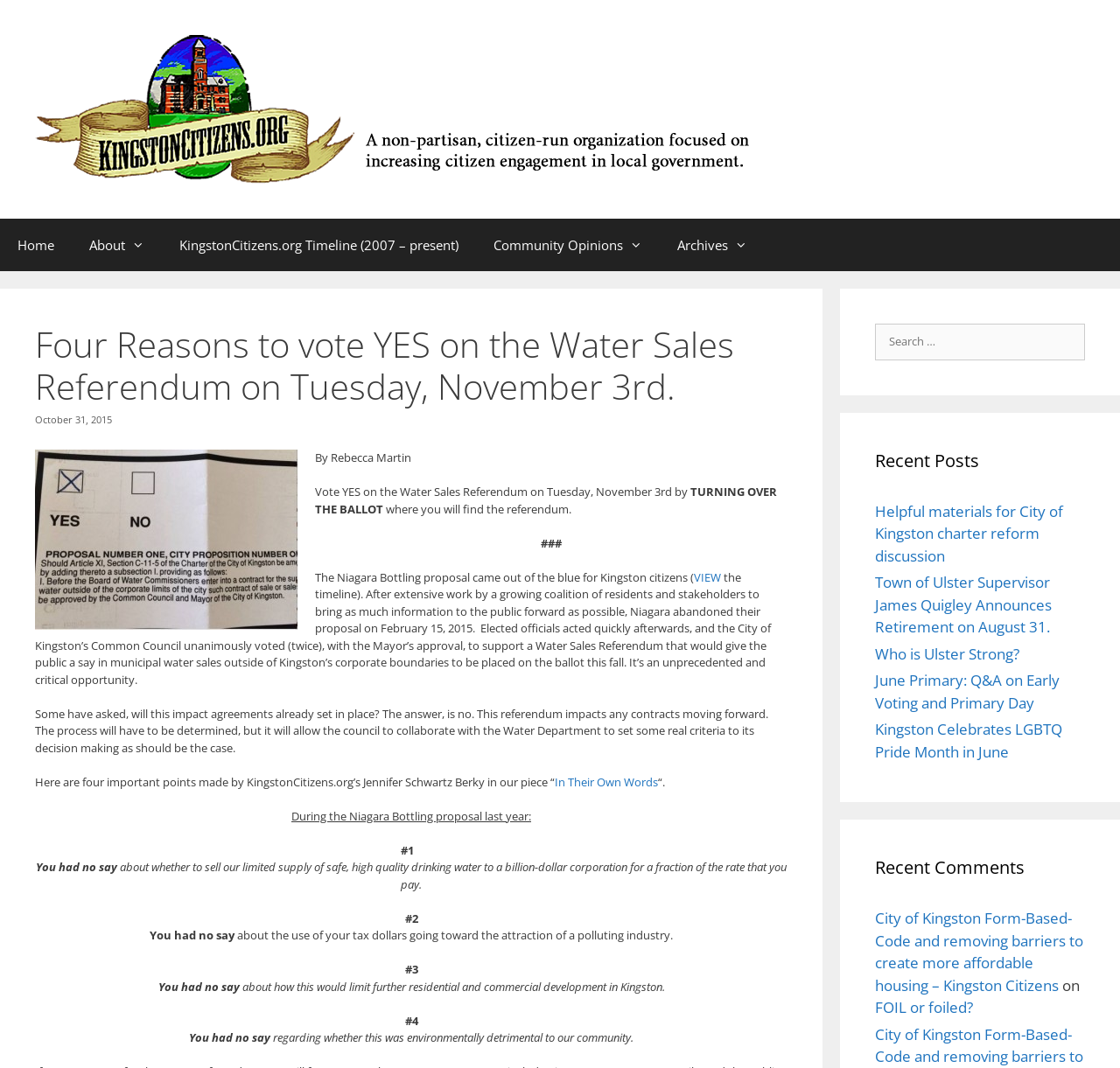Identify the bounding box coordinates of the section to be clicked to complete the task described by the following instruction: "Click the 'Home' link". The coordinates should be four float numbers between 0 and 1, formatted as [left, top, right, bottom].

[0.0, 0.205, 0.064, 0.254]